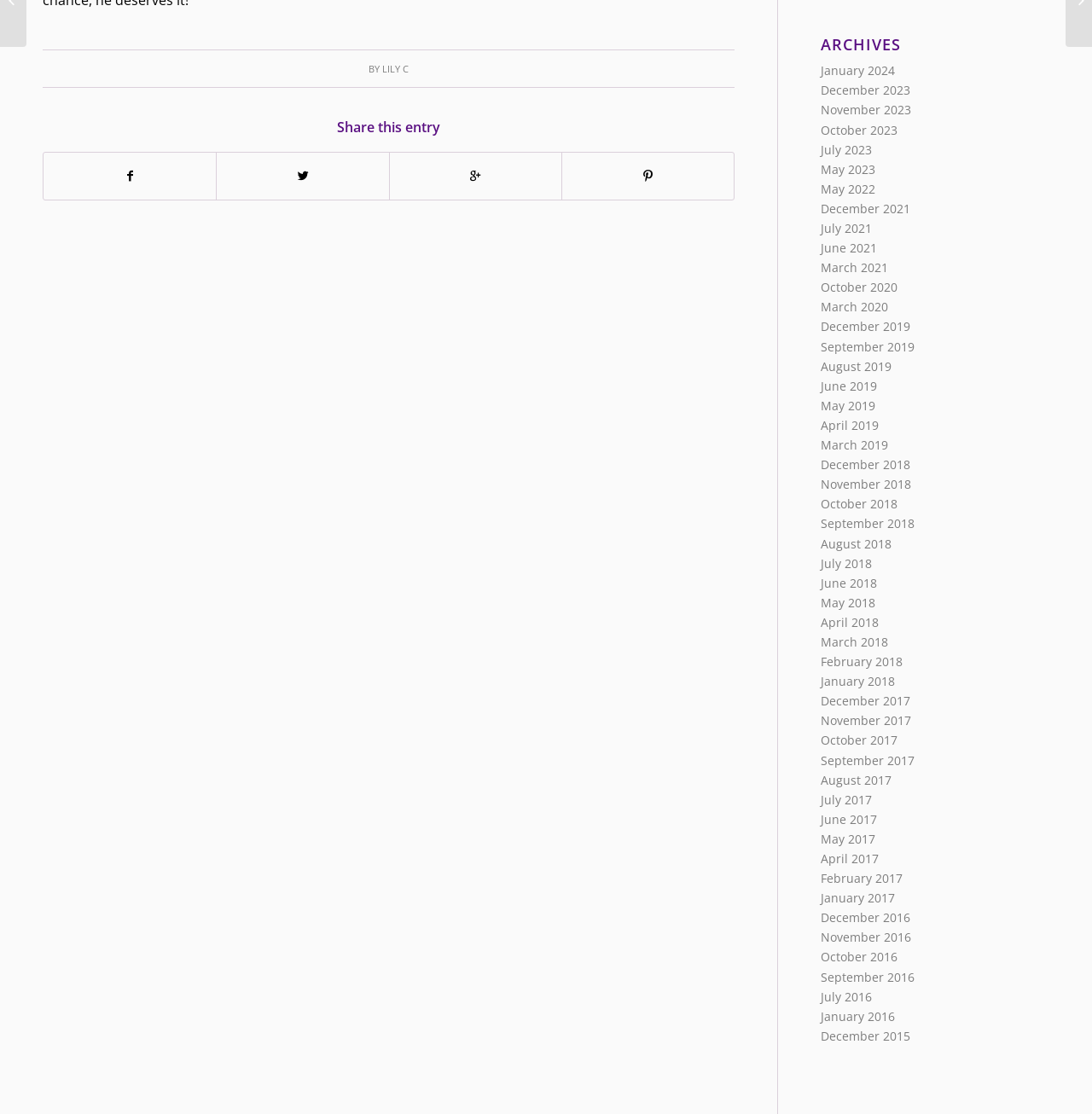Identify the bounding box for the element characterized by the following description: "October 2020".

[0.752, 0.251, 0.822, 0.265]